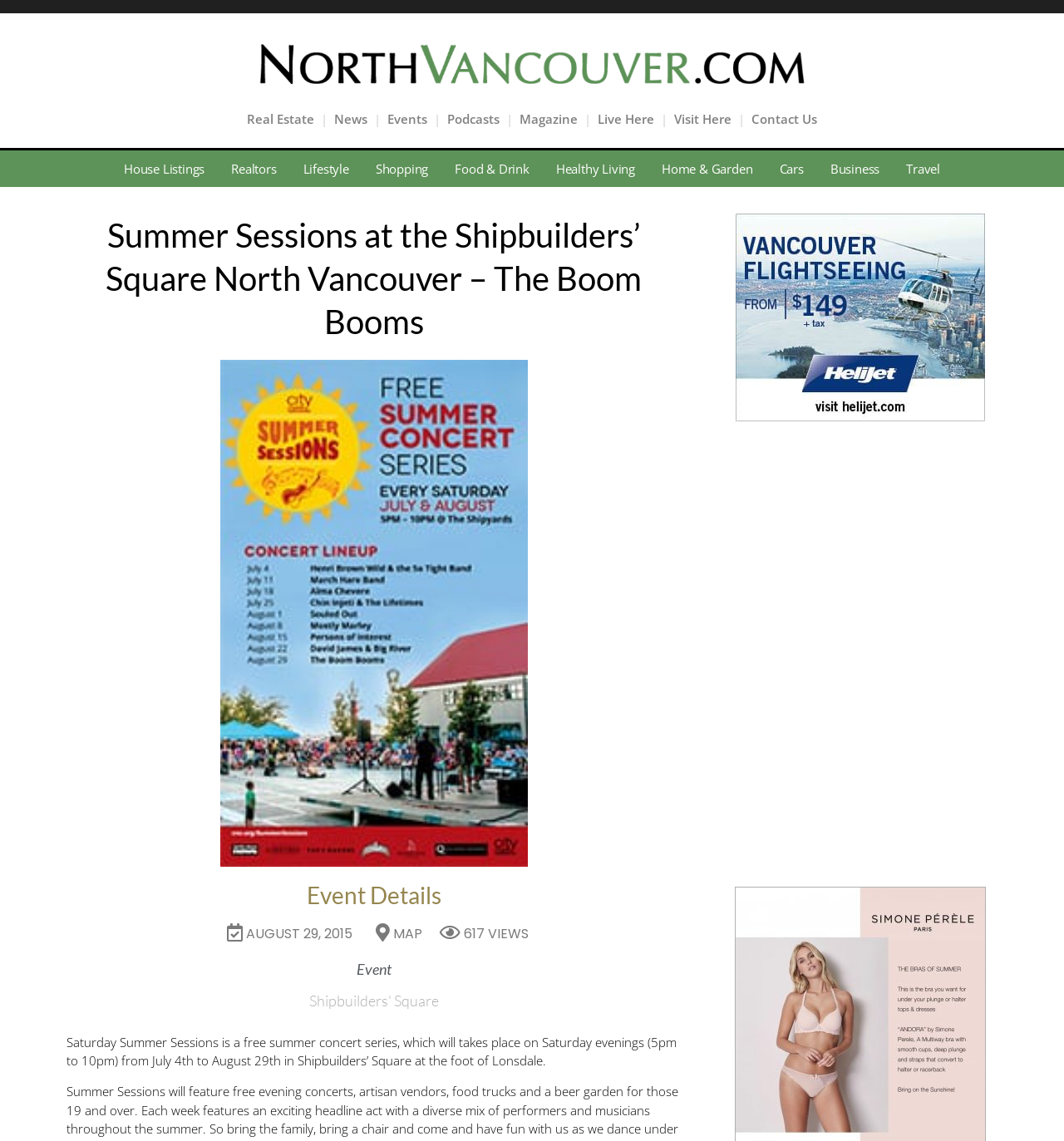Please determine the bounding box coordinates of the area that needs to be clicked to complete this task: 'Check Event Details'. The coordinates must be four float numbers between 0 and 1, formatted as [left, top, right, bottom].

[0.062, 0.774, 0.641, 0.794]